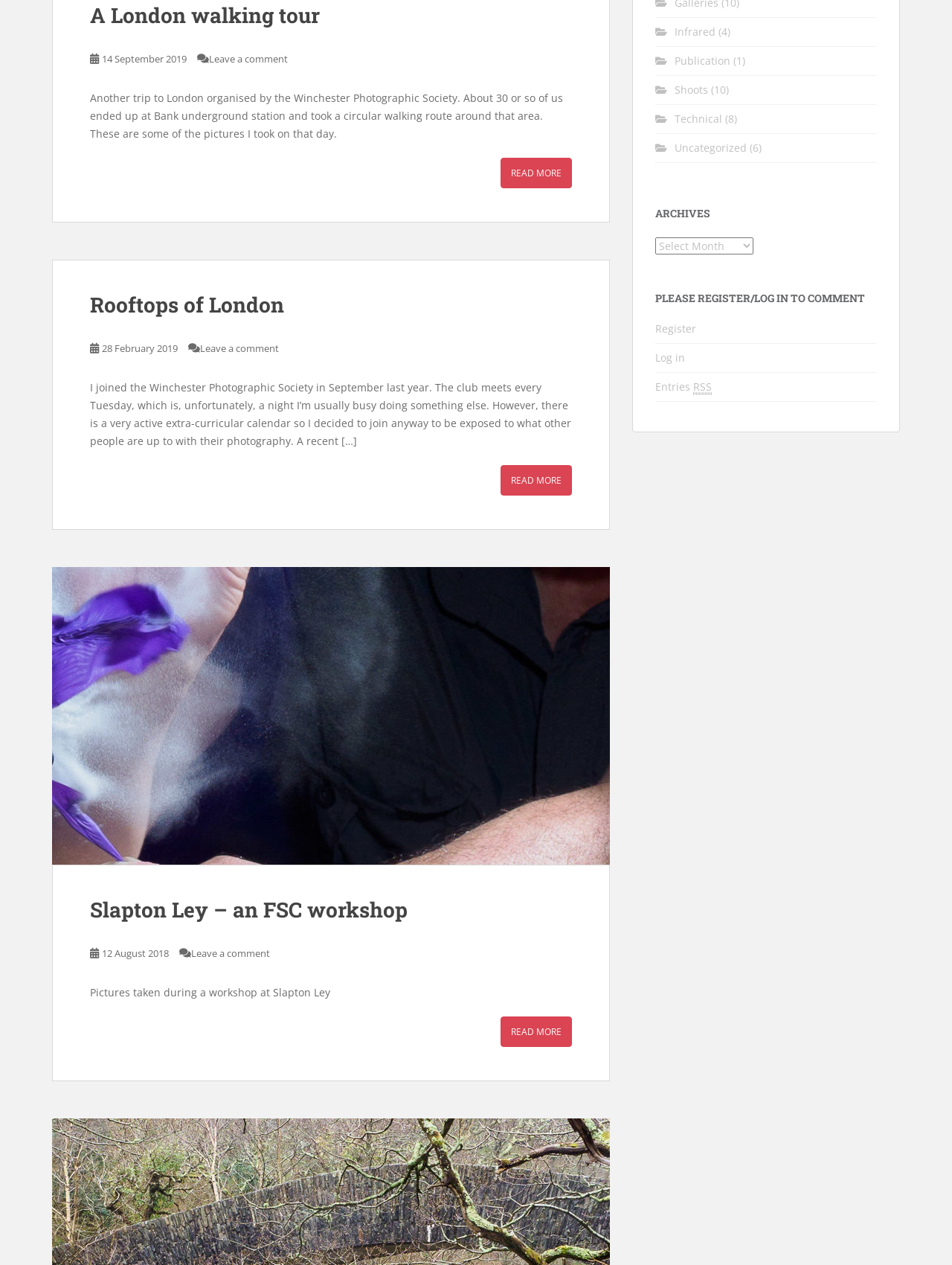Determine the bounding box for the UI element as described: "Rooftops of London". The coordinates should be represented as four float numbers between 0 and 1, formatted as [left, top, right, bottom].

[0.095, 0.23, 0.298, 0.252]